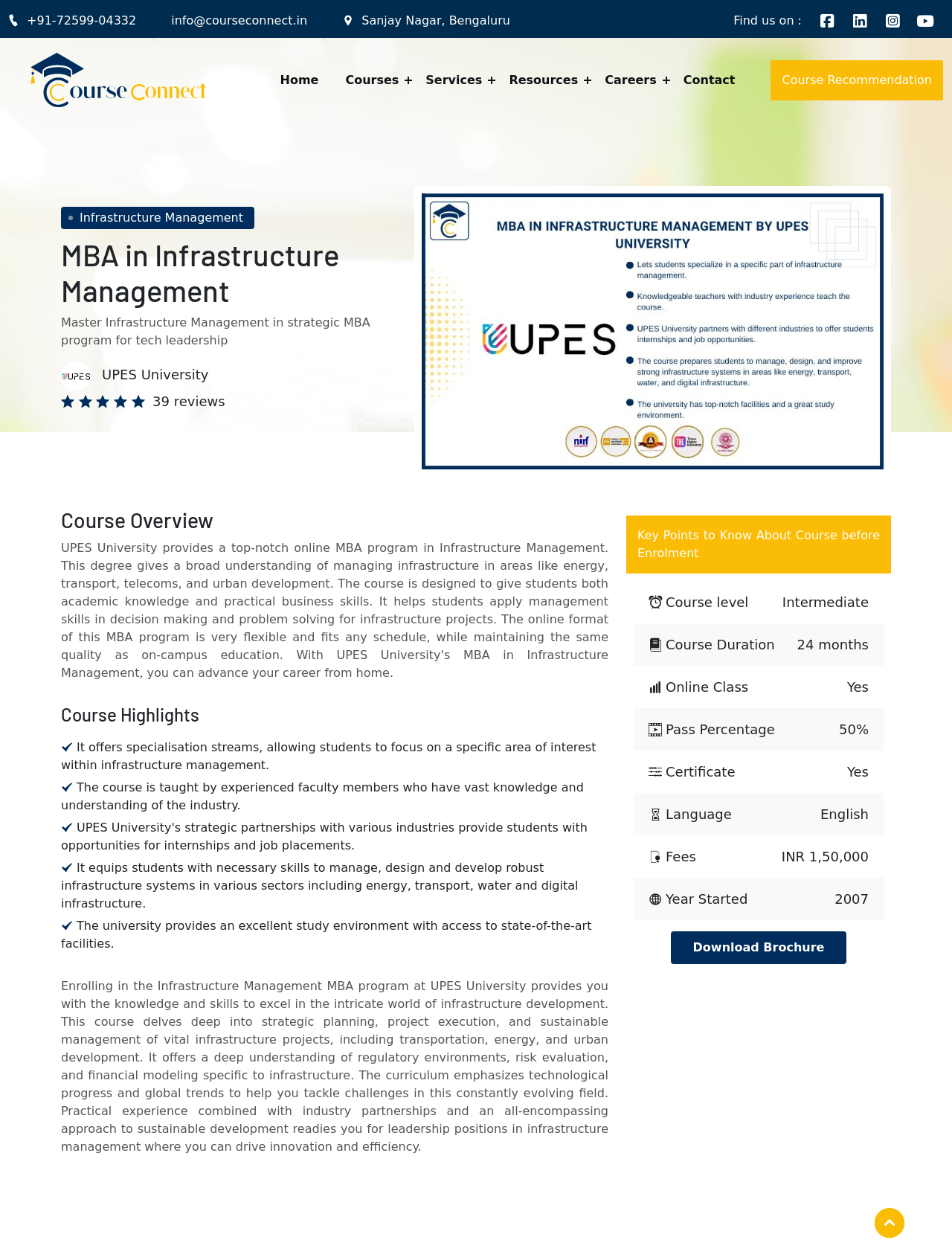Locate the bounding box of the UI element described by: "Sanjay Nagar, Bengaluru" in the given webpage screenshot.

[0.359, 0.01, 0.536, 0.024]